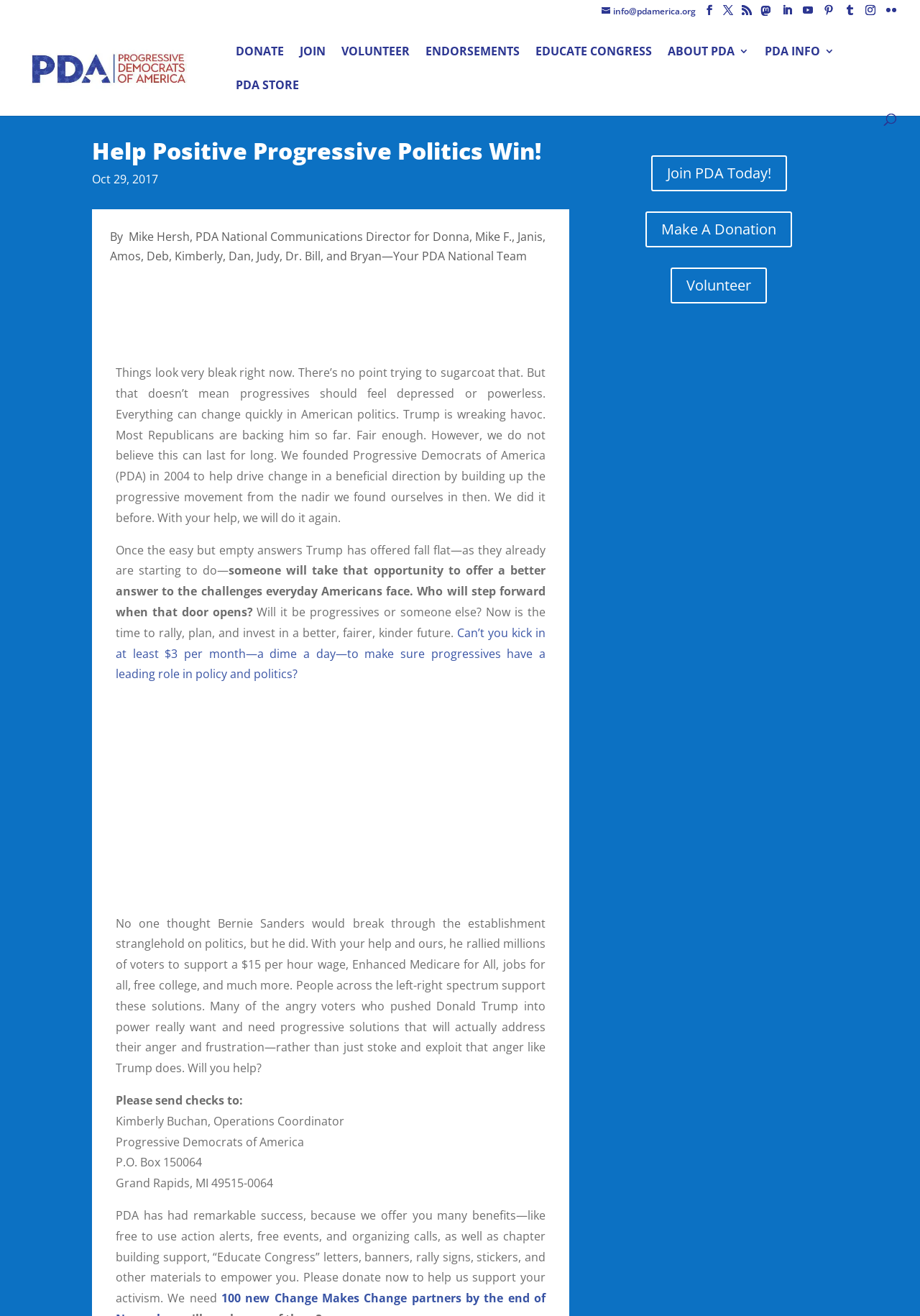Provide a short, one-word or phrase answer to the question below:
What is the author of the article?

Mike Hersh